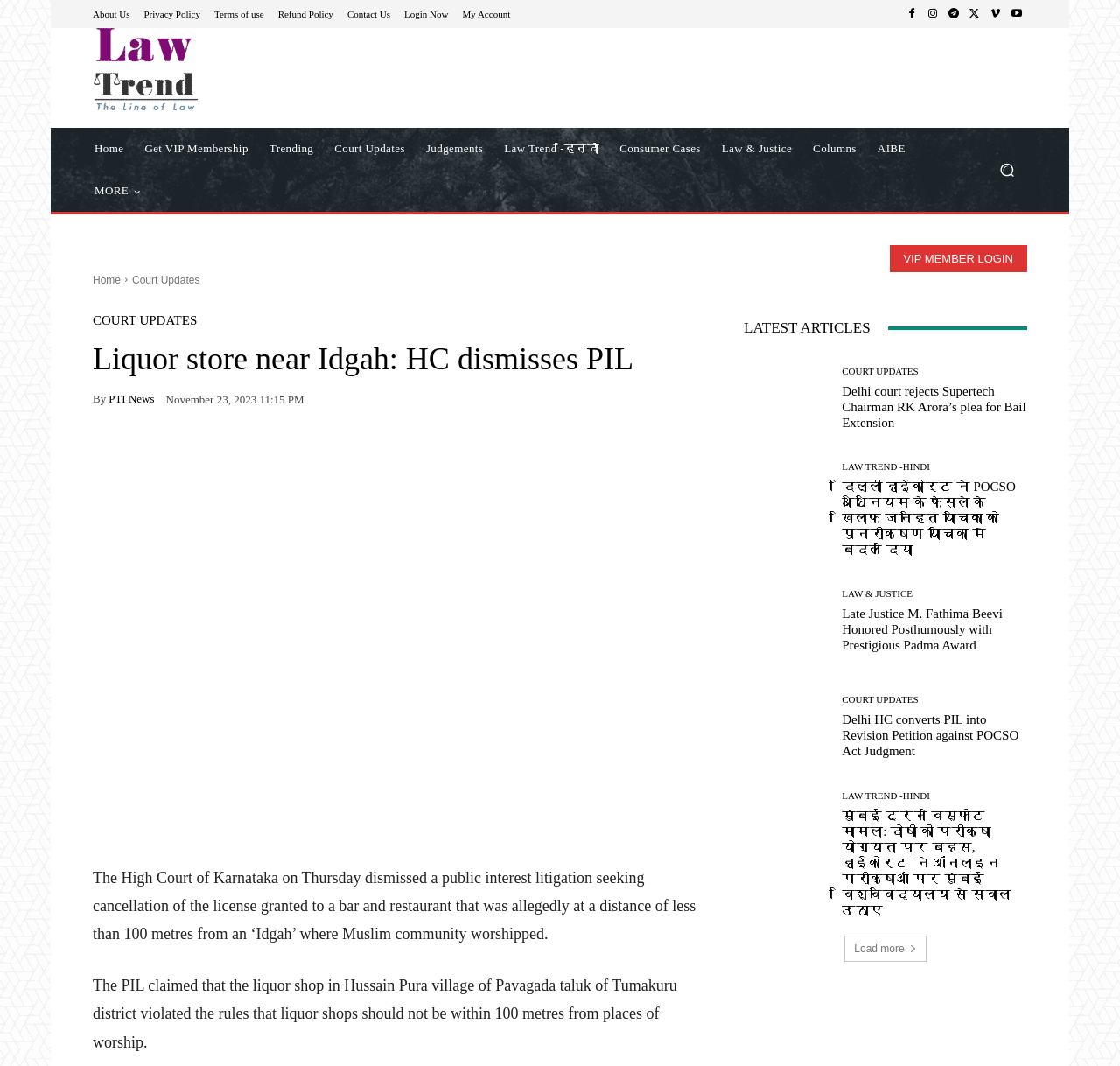Your task is to find and give the main heading text of the webpage.

Liquor store near Idgah: HC dismisses PIL